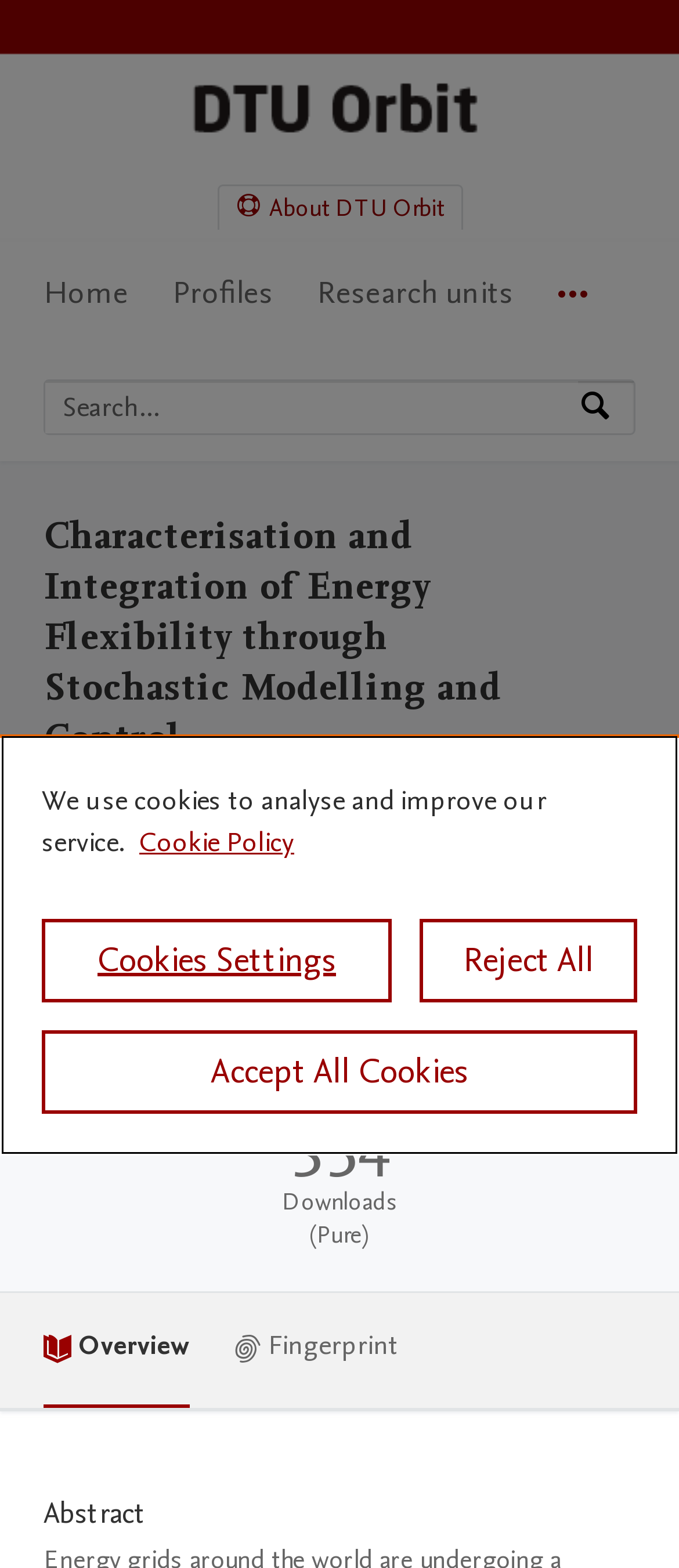How many downloads does this work have?
Refer to the image and provide a concise answer in one word or phrase.

354